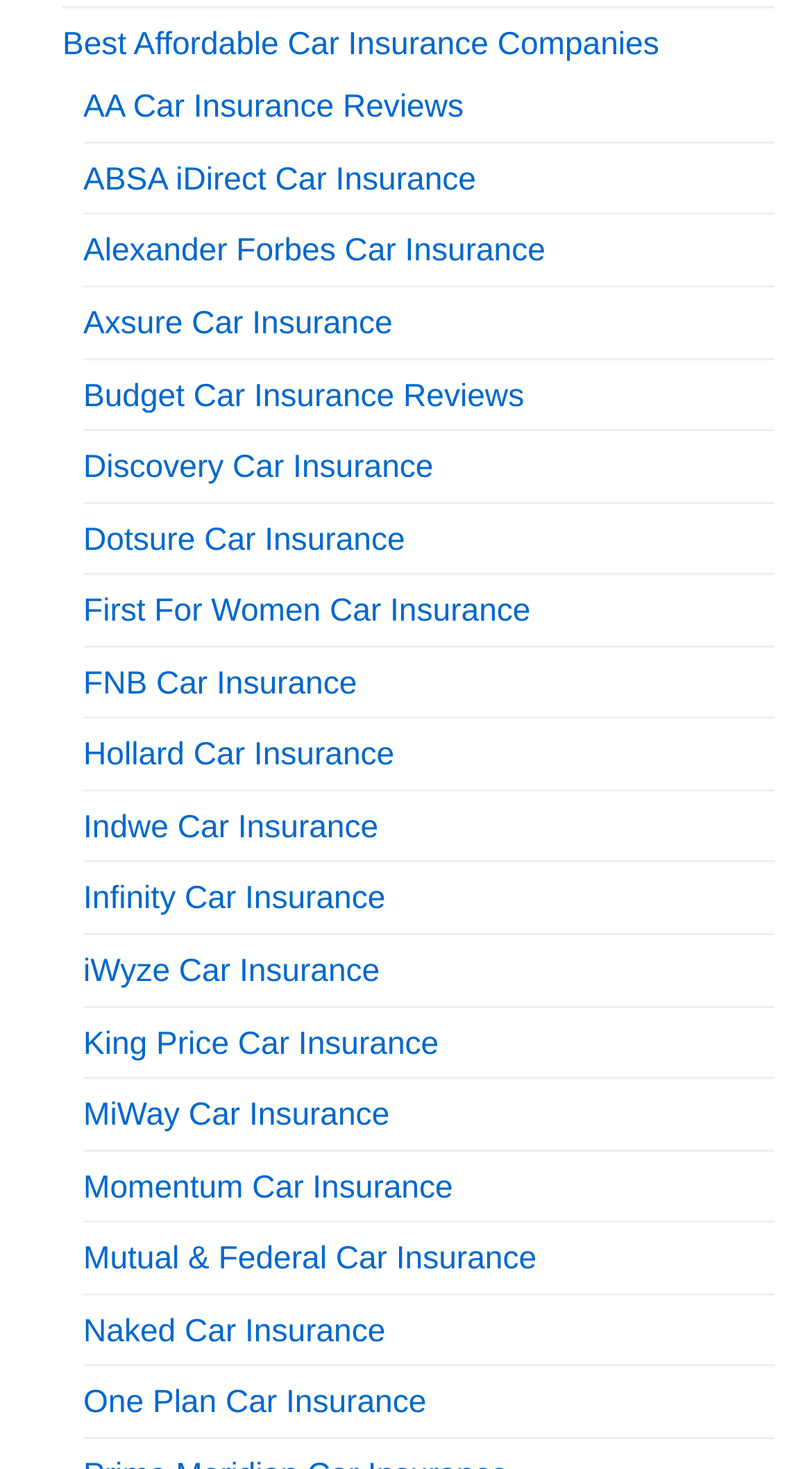Please find the bounding box coordinates of the element that you should click to achieve the following instruction: "Explore Momentum Car Insurance". The coordinates should be presented as four float numbers between 0 and 1: [left, top, right, bottom].

[0.103, 0.796, 0.558, 0.821]